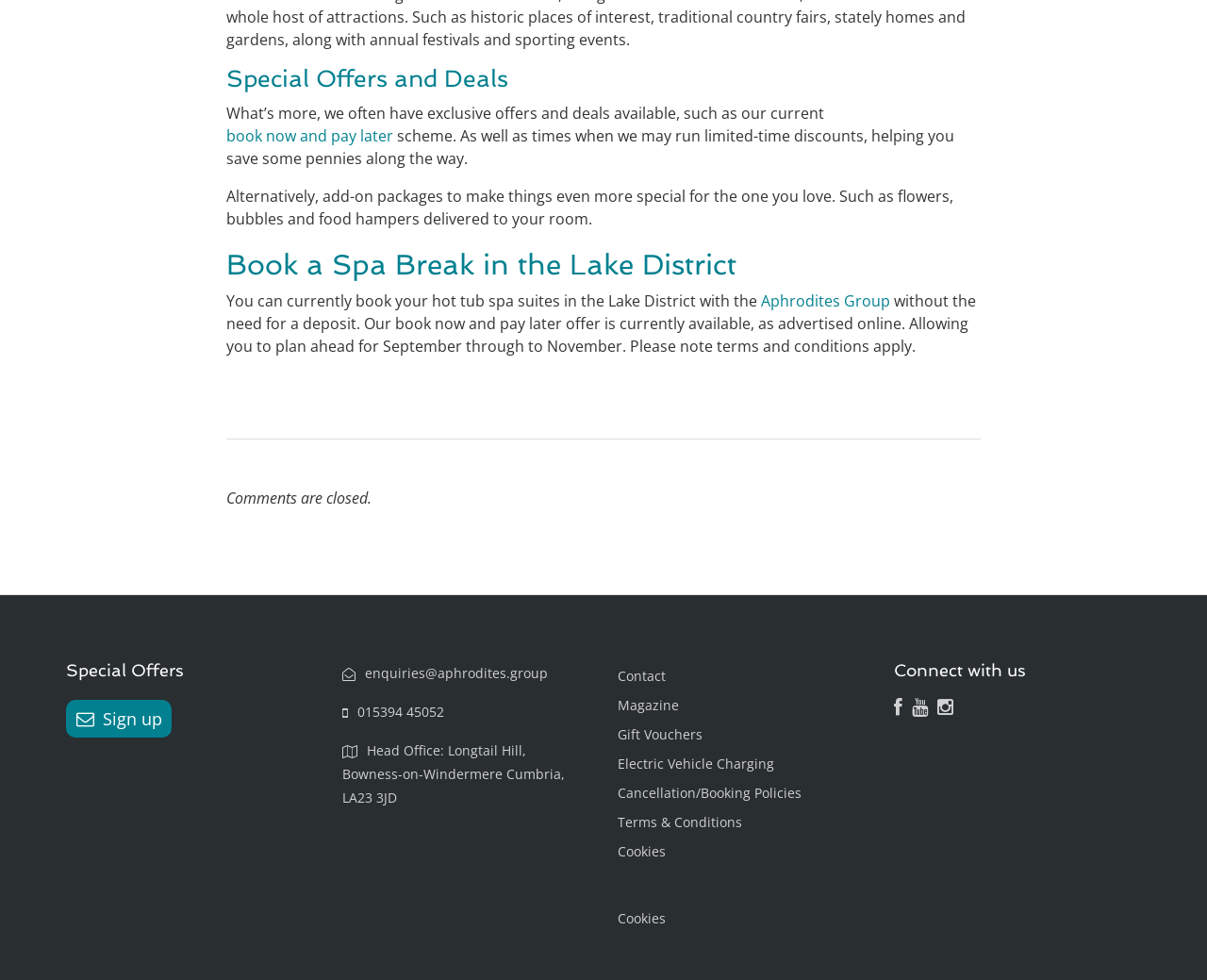What is the name of the group that offers hot tub spa suites?
Look at the screenshot and provide an in-depth answer.

The webpage mentions 'You can currently book your hot tub spa suites in the Lake District with the Aphrodites Group' which indicates that Aphrodites Group is the name of the group that offers hot tub spa suites.